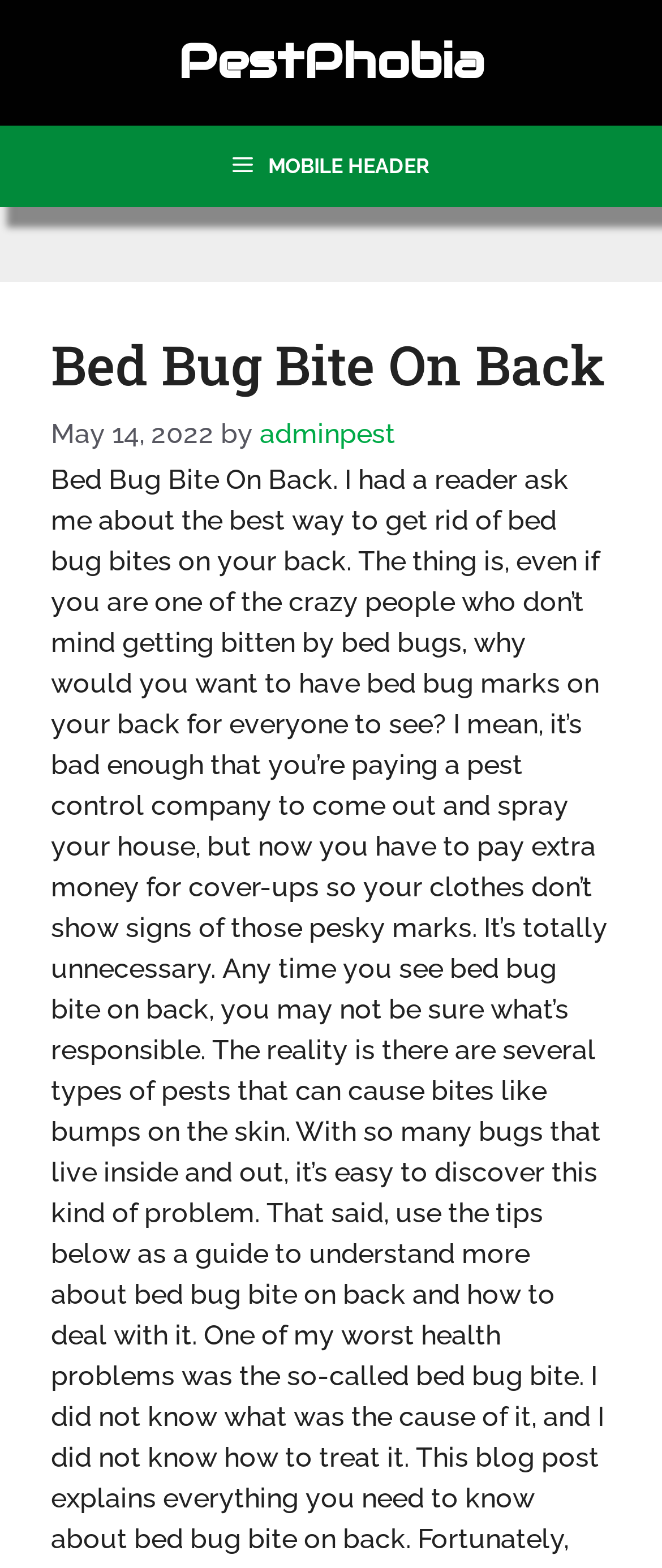What is the date of the article?
Kindly offer a detailed explanation using the data available in the image.

I found the date of the article by looking at the time element in the header section, which contains the static text 'May 14, 2022'.